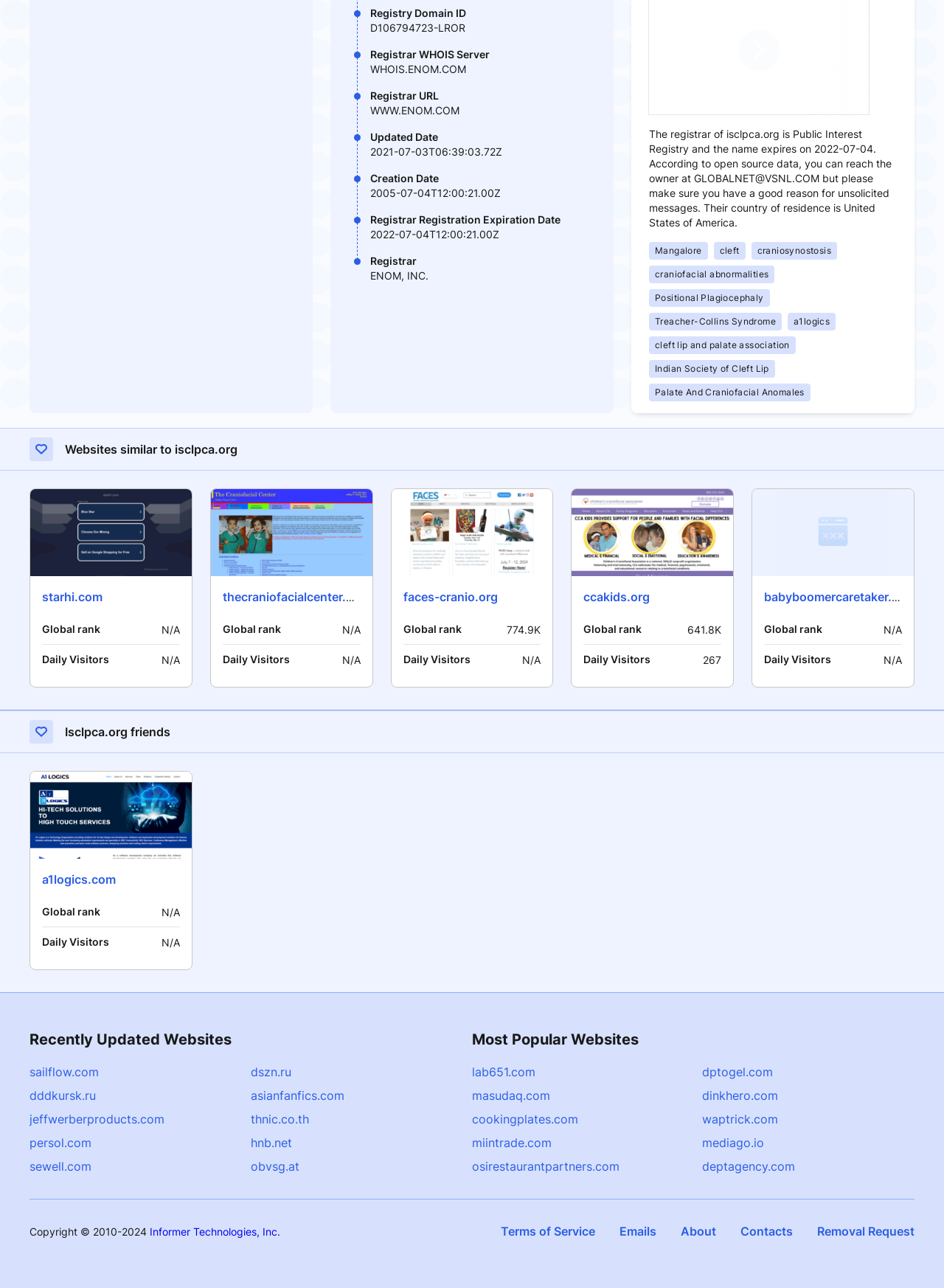Please pinpoint the bounding box coordinates for the region I should click to adhere to this instruction: "visit starhi.com".

[0.045, 0.458, 0.109, 0.469]